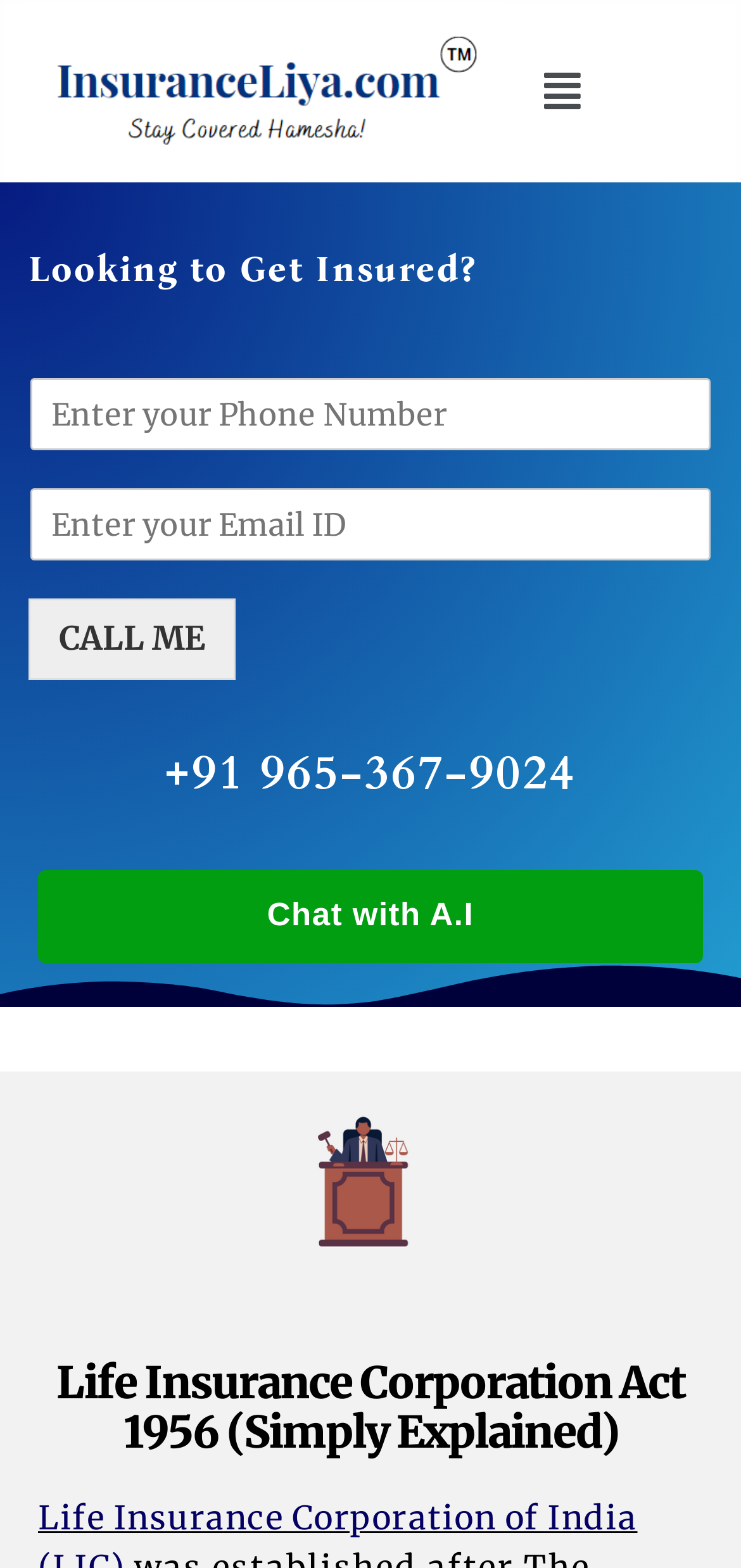What is the logo at the top left corner?
Using the image provided, answer with just one word or phrase.

IL new logo